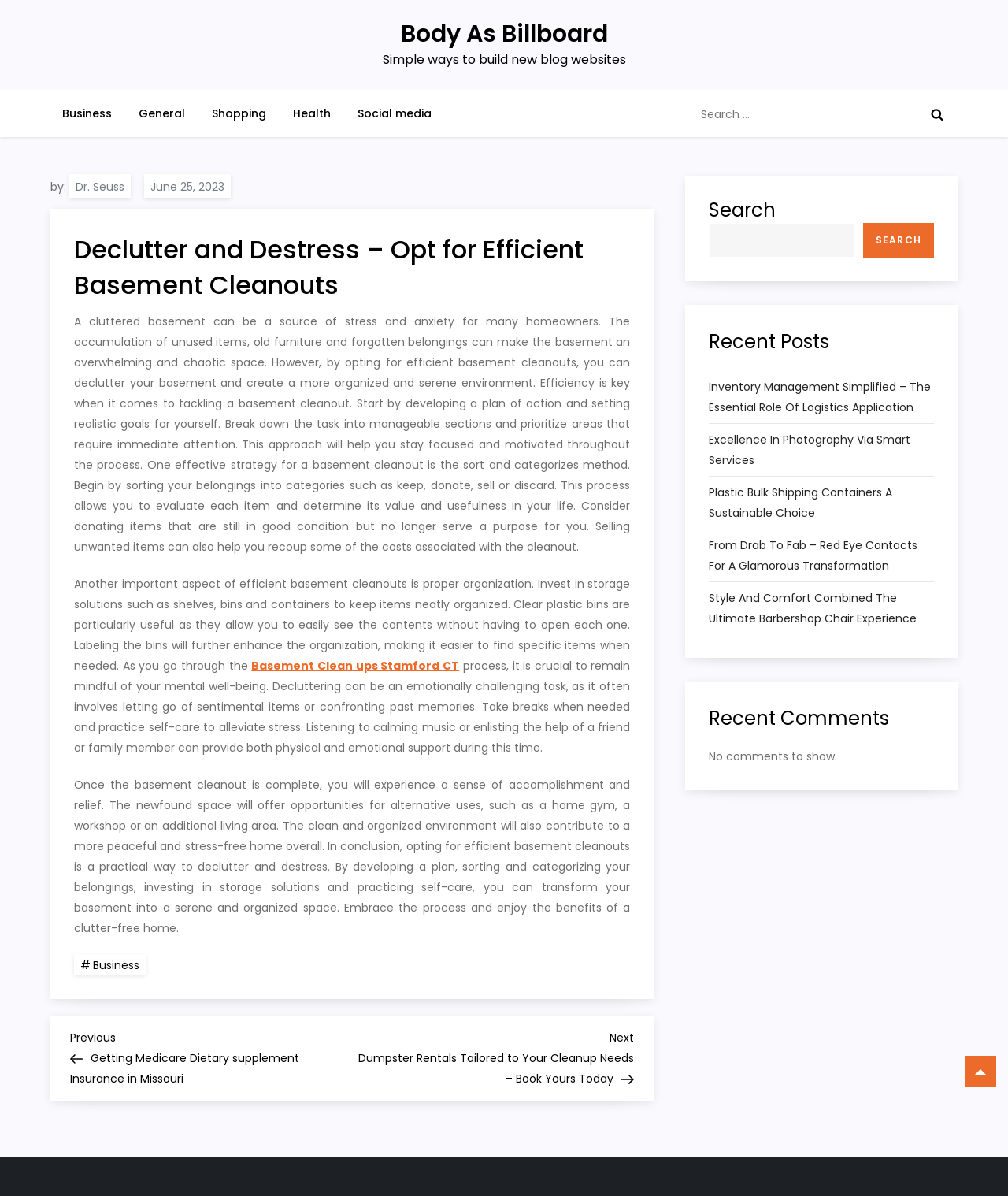Answer with a single word or phrase: 
What is the recommended way to organize items in the basement?

Using storage solutions such as shelves, bins and containers